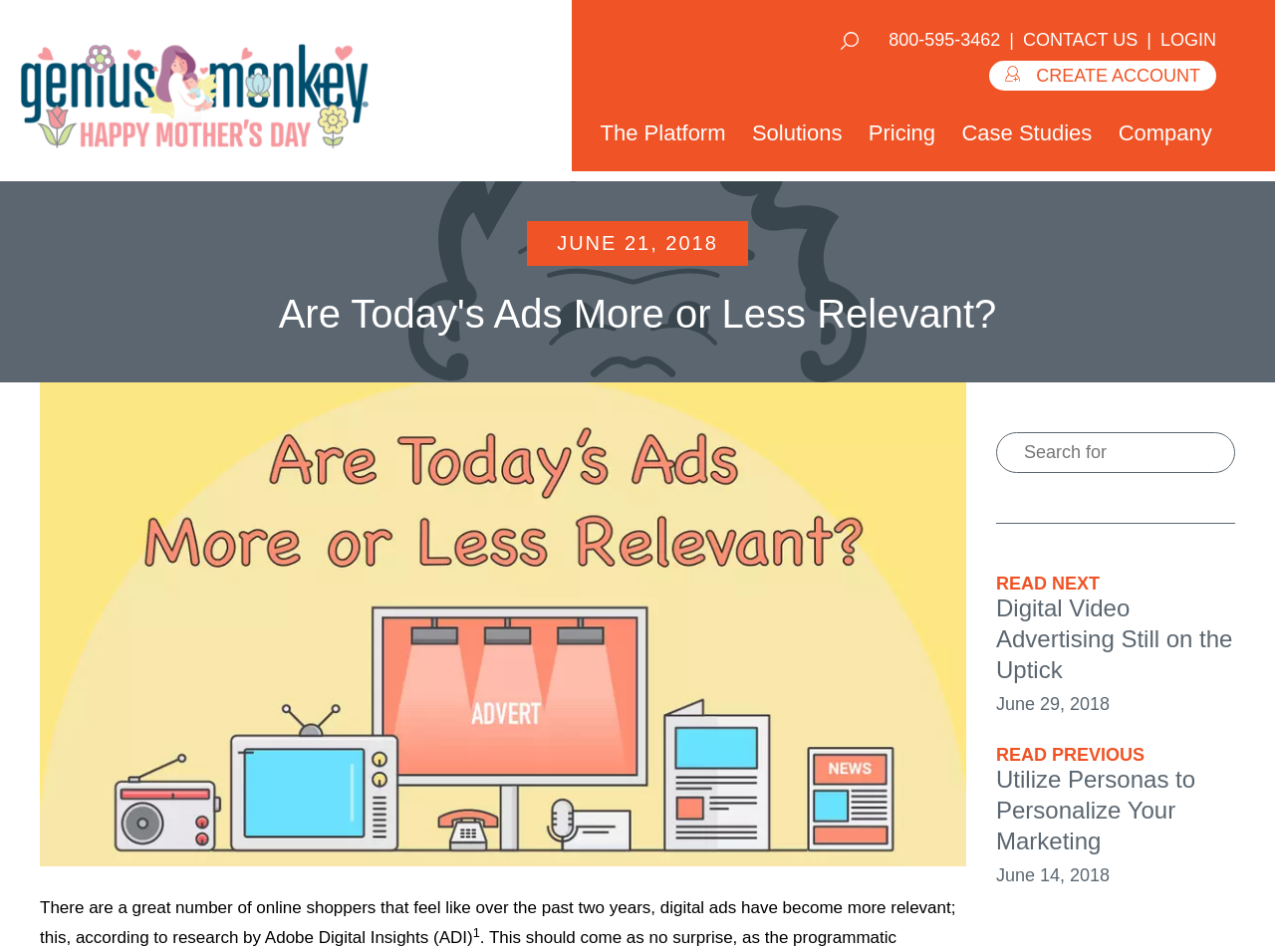What is the date of the article?
Based on the visual details in the image, please answer the question thoroughly.

The date of the article is obtained from the static text 'JUNE 21, 2018' located at the top middle of the webpage.